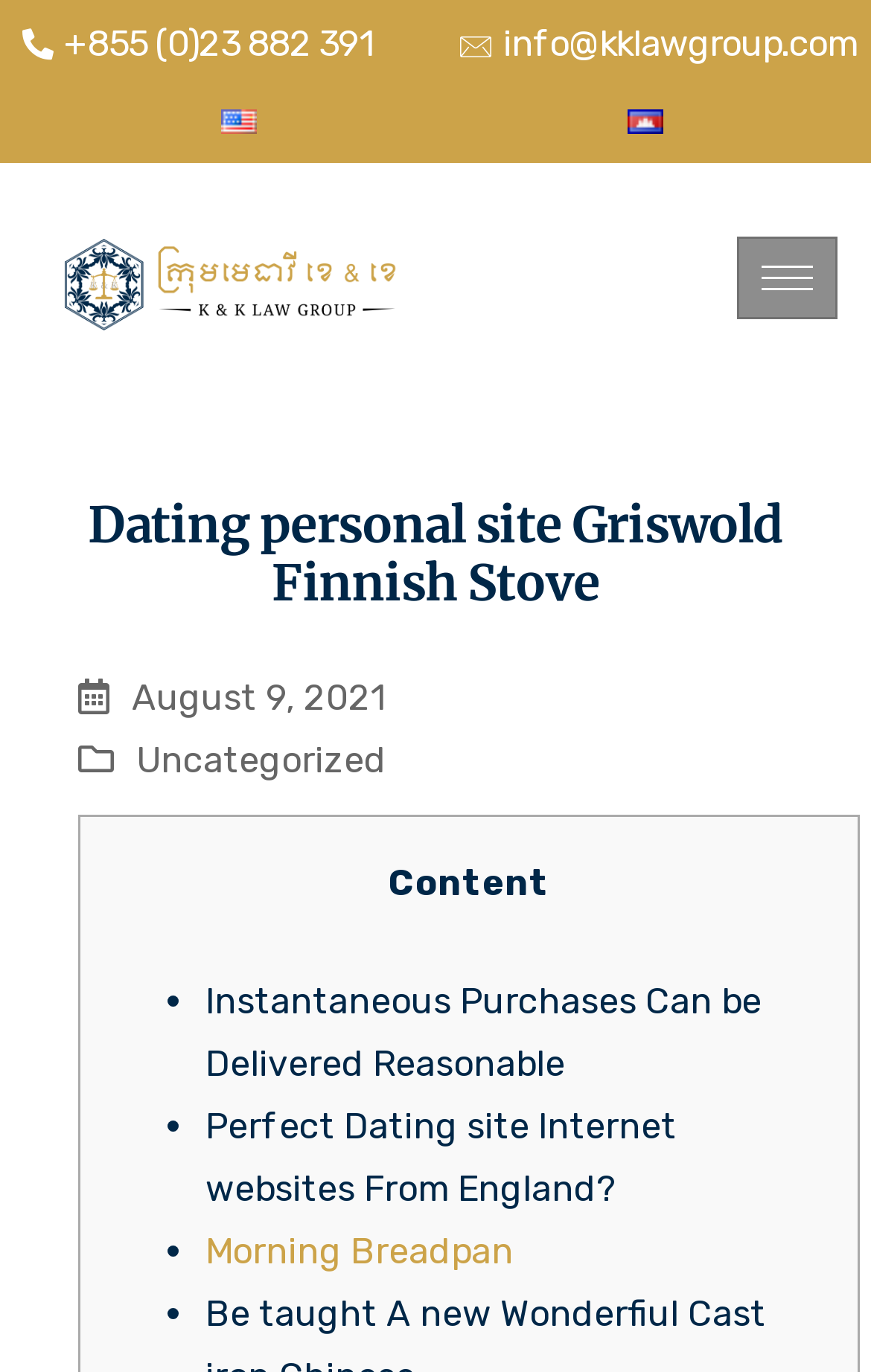Answer the question with a single word or phrase: 
What is the date of the latest article?

August 9, 2021